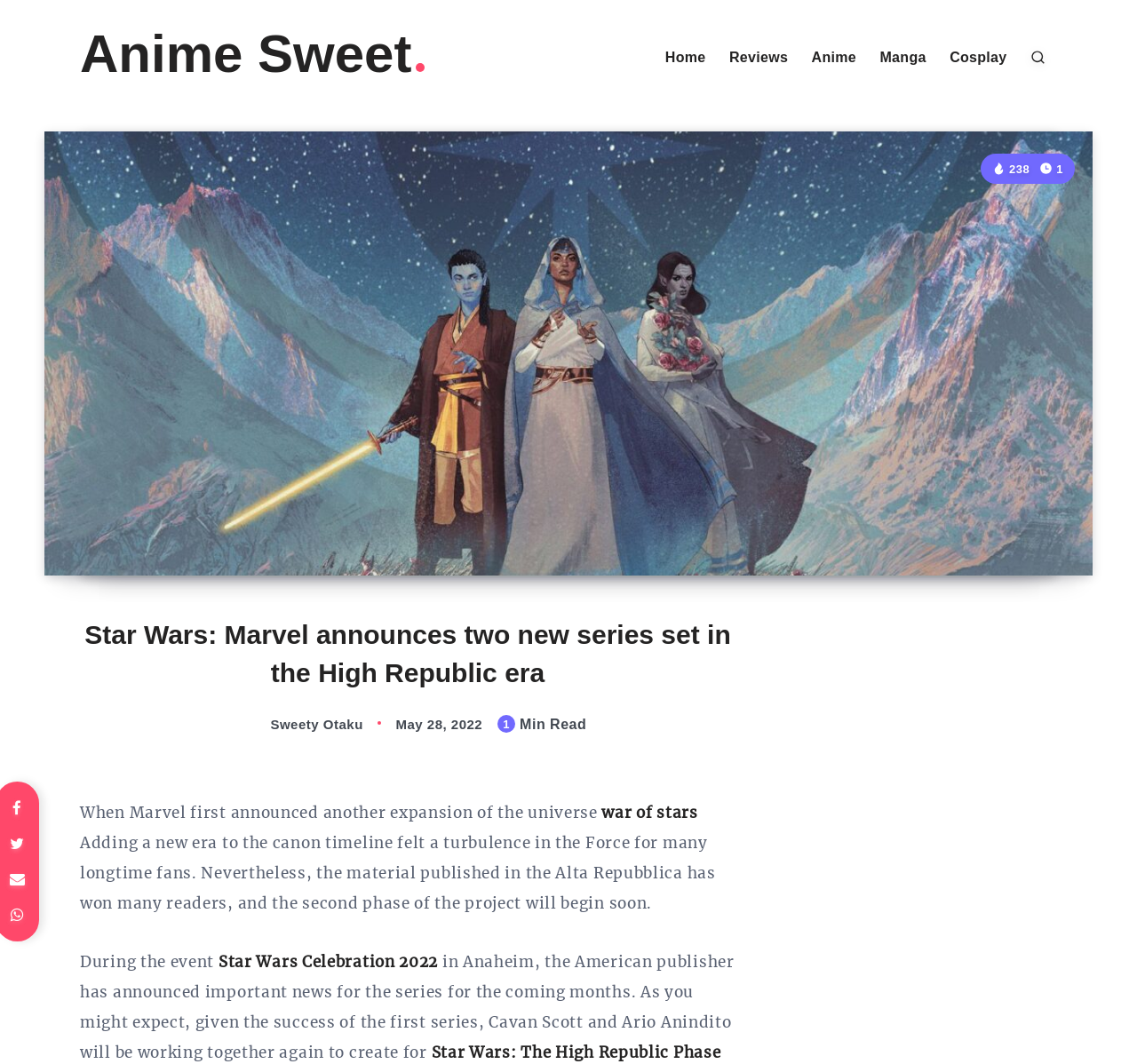What is the name of the event mentioned in the article?
Please answer the question with a detailed response using the information from the screenshot.

I determined the answer by reading the article content, where I found a mention of an event called 'Star Wars Celebration 2022' in Anaheim. This suggests that the event is a significant one related to Star Wars.